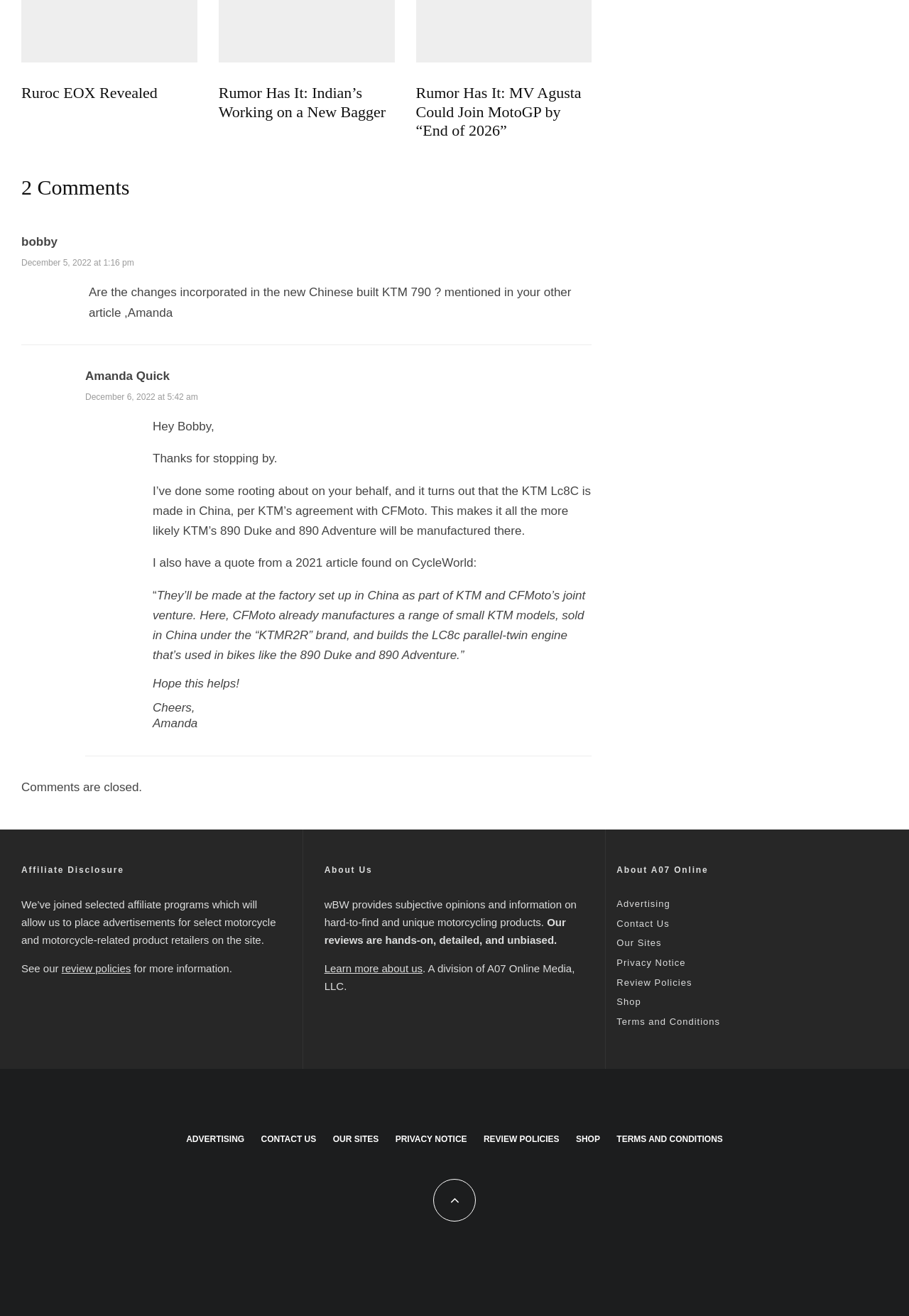Locate the bounding box coordinates for the element described below: "Ruroc EOX Revealed". The coordinates must be four float values between 0 and 1, formatted as [left, top, right, bottom].

[0.023, 0.064, 0.173, 0.078]